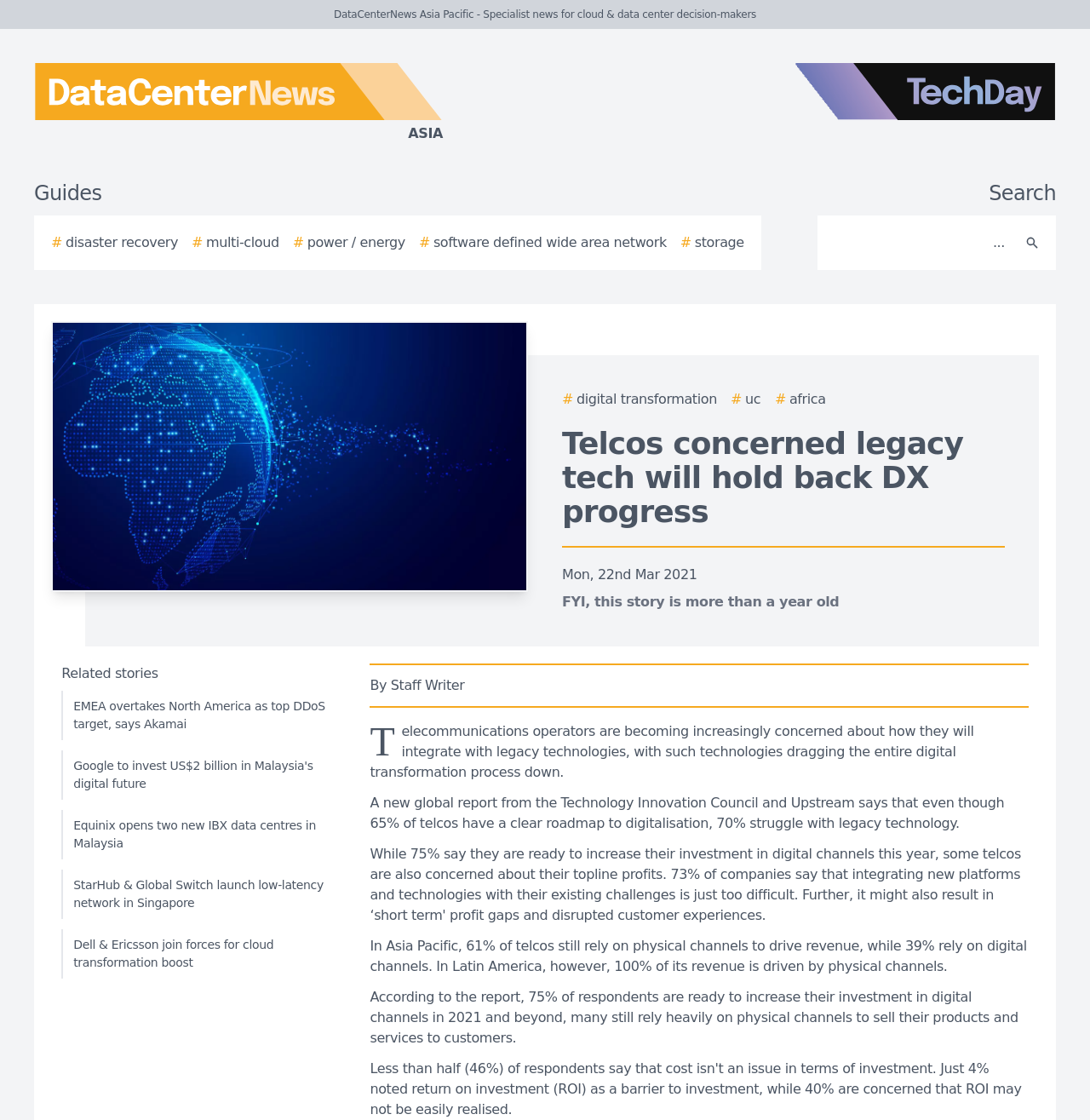Return the bounding box coordinates of the UI element that corresponds to this description: "aria-label="Search"". The coordinates must be given as four float numbers in the range of 0 and 1, [left, top, right, bottom].

[0.931, 0.198, 0.962, 0.235]